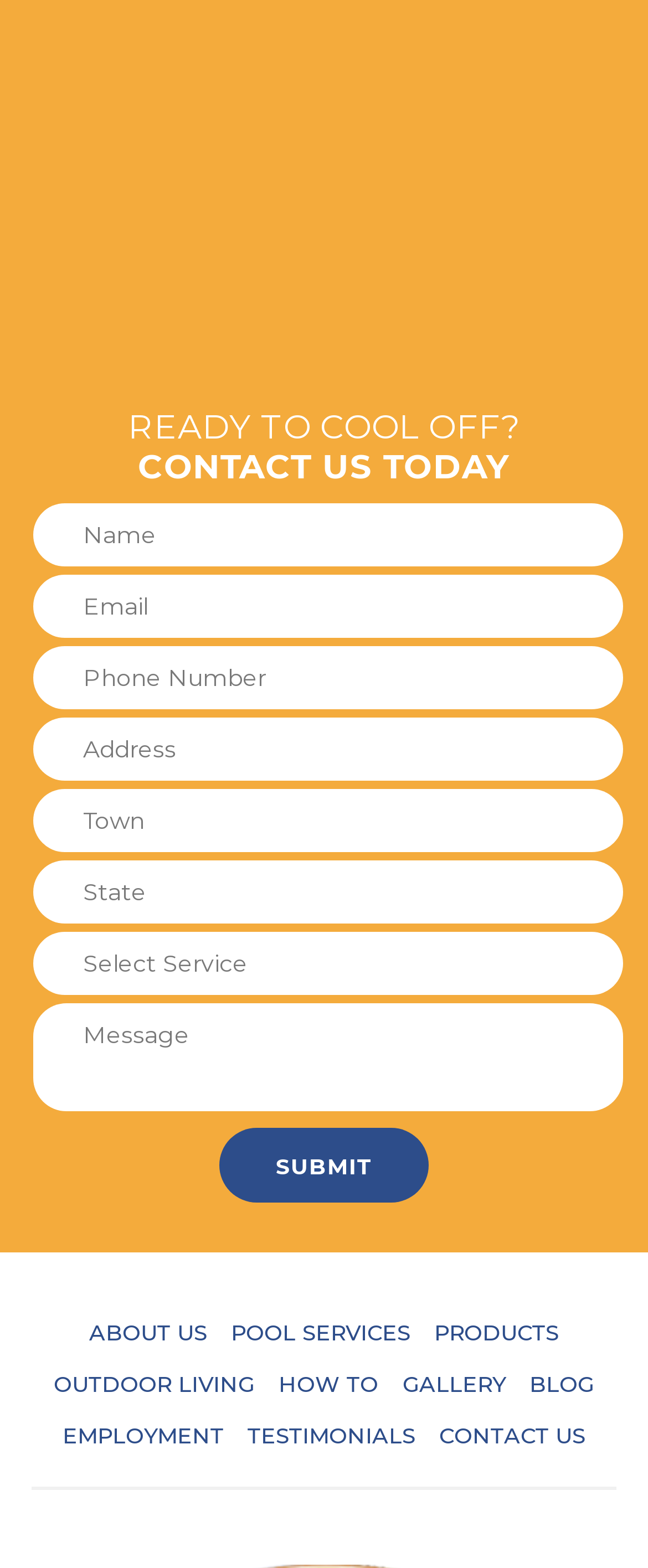Given the element description ❌, specify the bounding box coordinates of the corresponding UI element in the format (top-left x, top-left y, bottom-right x, bottom-right y). All values must be between 0 and 1.

None